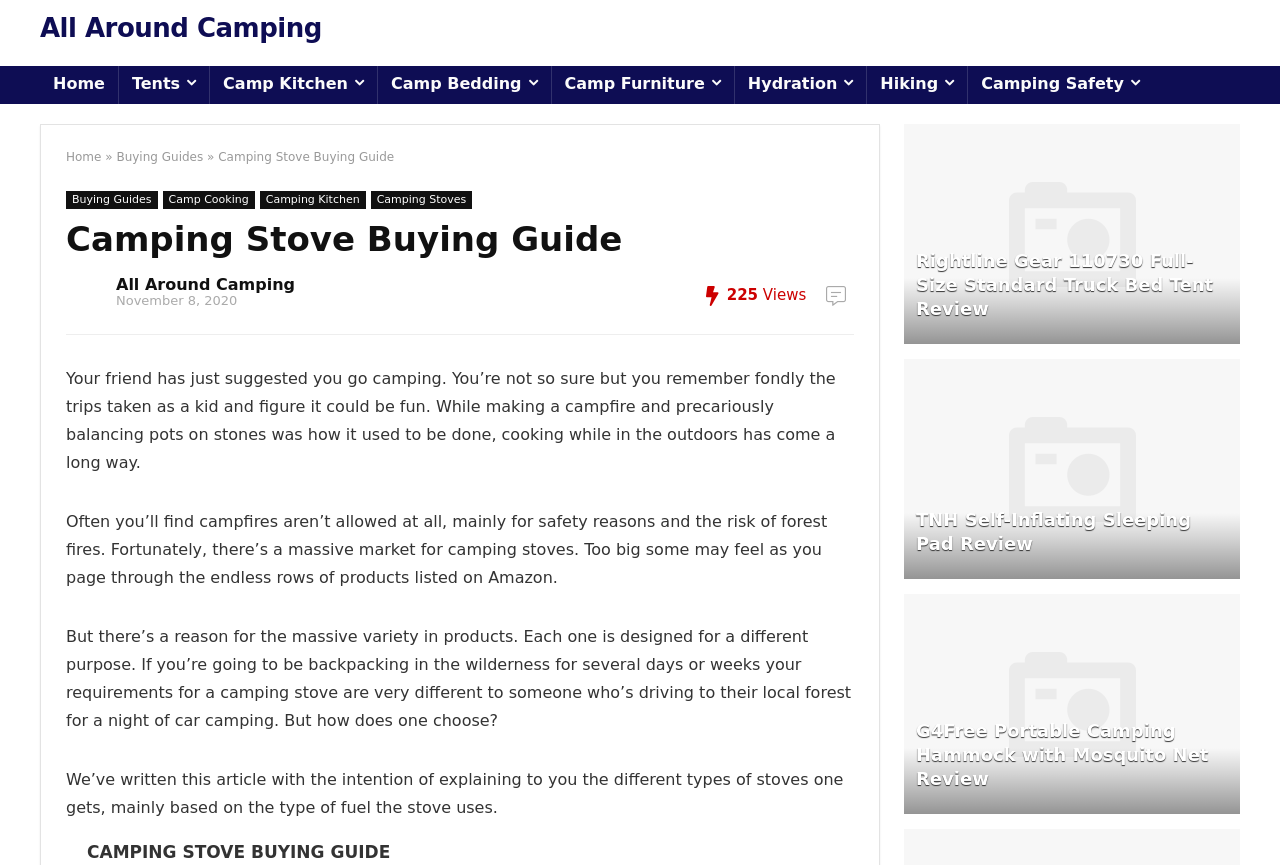Predict the bounding box coordinates of the area that should be clicked to accomplish the following instruction: "Click on the 'Coleman Perfect Flow Grill Stove Review' link". The bounding box coordinates should consist of four float numbers between 0 and 1, i.e., [left, top, right, bottom].

[0.706, 0.958, 0.969, 0.979]